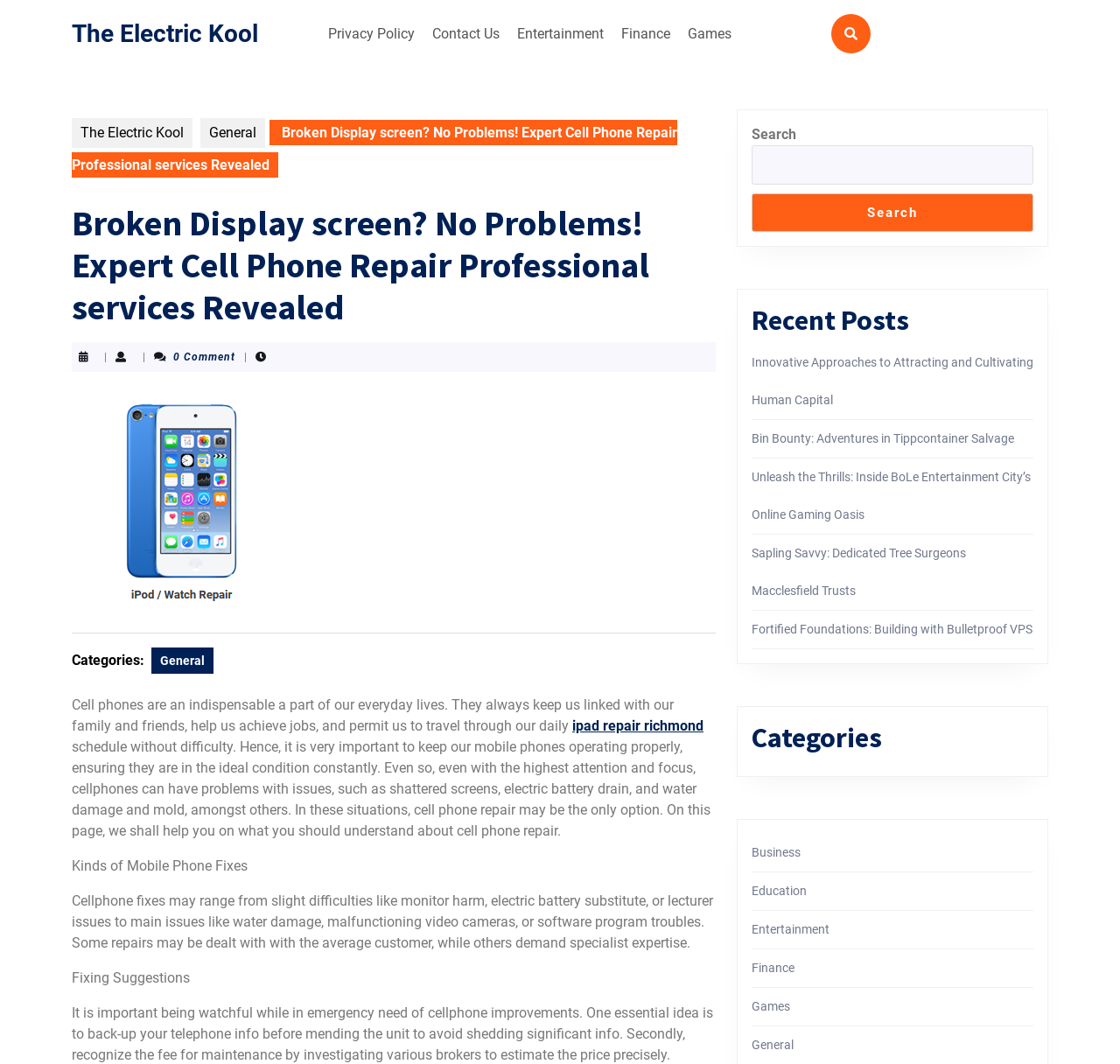Offer a detailed explanation of the webpage layout and contents.

The webpage is about cell phone repair services, with a focus on expert professional services. At the top, there is a navigation menu with links to "Privacy Policy", "Contact Us", "Entertainment", "Finance", and "Games". Below the navigation menu, there is a heading that reads "Broken Display screen? No Problems! Expert Cell Phone Repair Professional services Revealed" with a post thumbnail image to the right. 

Underneath the heading, there is a section that discusses the importance of keeping cell phones in good condition, and how cell phone repair may be necessary in cases of issues such as shattered screens, battery drain, and water damage. This section is divided into subheadings, including "Kinds of Mobile Phone Fixes" and "Fixing Suggestions". 

To the right of the main content, there are three complementary sections. The top section contains a search bar with a "Search" button. The middle section is titled "Recent Posts" and lists several links to recent articles, including "Innovative Approaches to Attracting and Cultivating Human Capital" and "Unleash the Thrills: Inside BoLe Entertainment City’s Online Gaming Oasis". The bottom section is titled "Categories" and lists links to various categories, including "Business", "Education", and "Games".